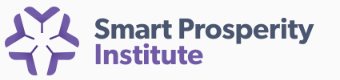Kindly respond to the following question with a single word or a brief phrase: 
What colors are used in the logo?

Purple and gray